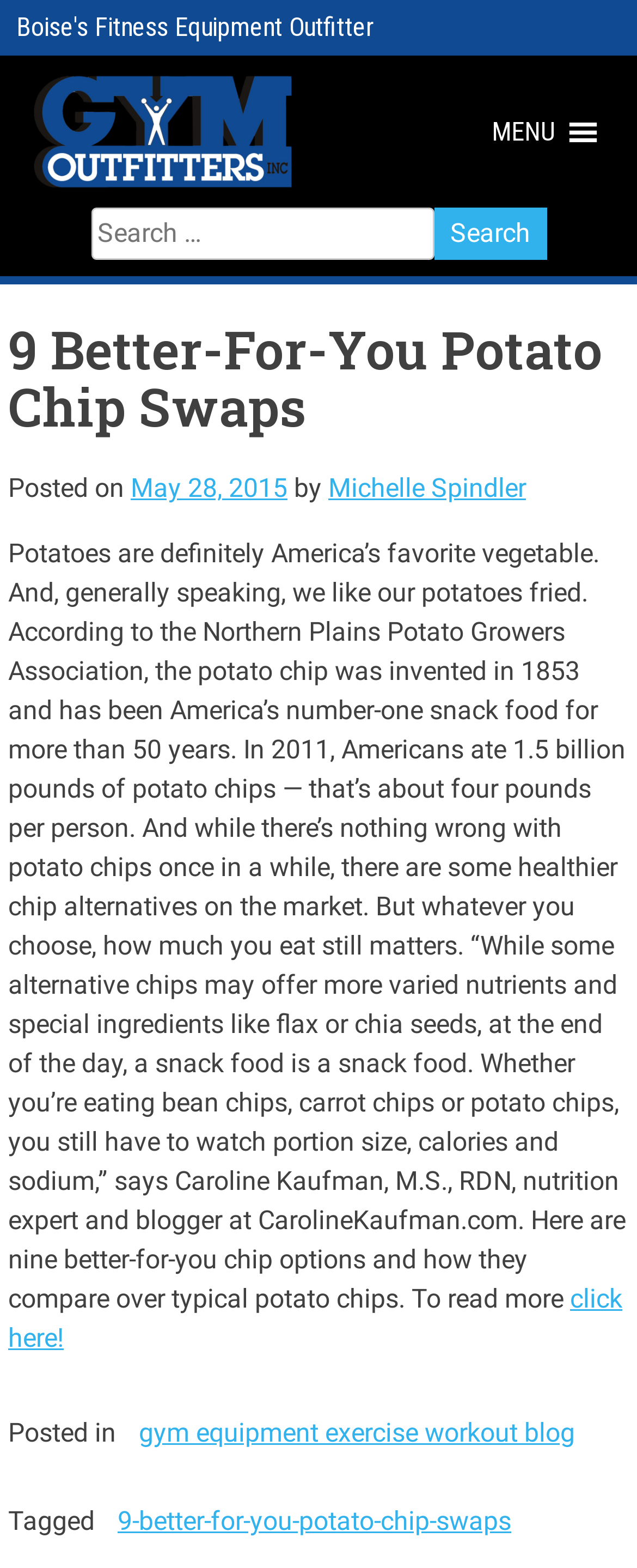Identify the bounding box coordinates for the element you need to click to achieve the following task: "Click the menu button". Provide the bounding box coordinates as four float numbers between 0 and 1, in the form [left, top, right, bottom].

[0.772, 0.063, 0.872, 0.105]